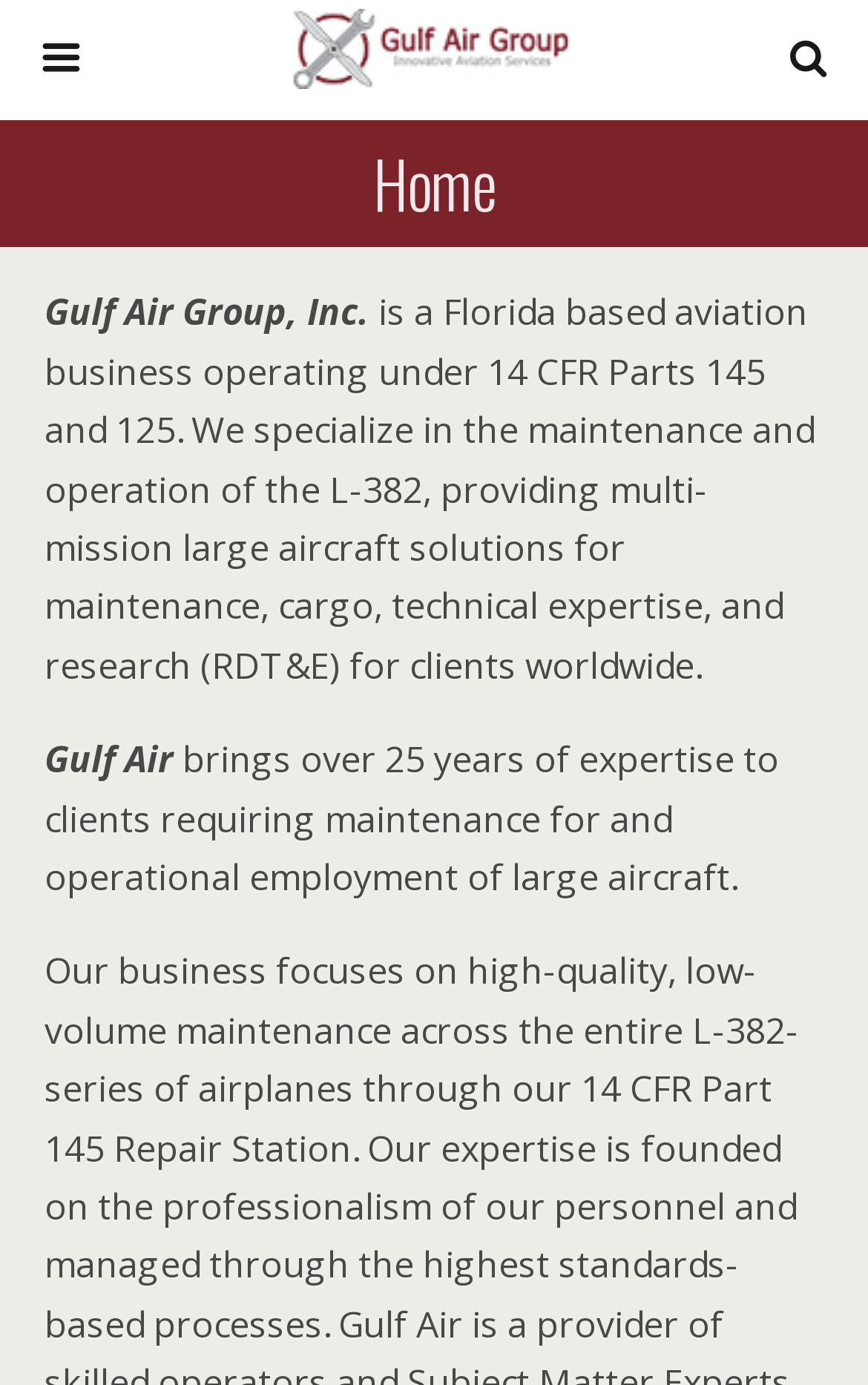Provide a comprehensive caption for the webpage.

The webpage is the homepage of Gulf Air Group, Inc, a Florida-based aviation business. At the top left corner, there is a logo image with a link. Below the logo, there is a search bar with a text box and a search button to the right. 

The main content of the page starts with a heading "Home" at the top center. Below the heading, there is a brief introduction to Gulf Air Group, Inc, which is a company operating under 14 CFR Parts 145 and 125, specializing in the maintenance and operation of the L-382 aircraft. 

The introduction is followed by a longer paragraph that describes the company's services, including maintenance, cargo, technical expertise, and research for clients worldwide. 

Further down, there is another paragraph that highlights the company's expertise, mentioning that they bring over 25 years of experience to clients requiring maintenance and operational employment of large aircraft.